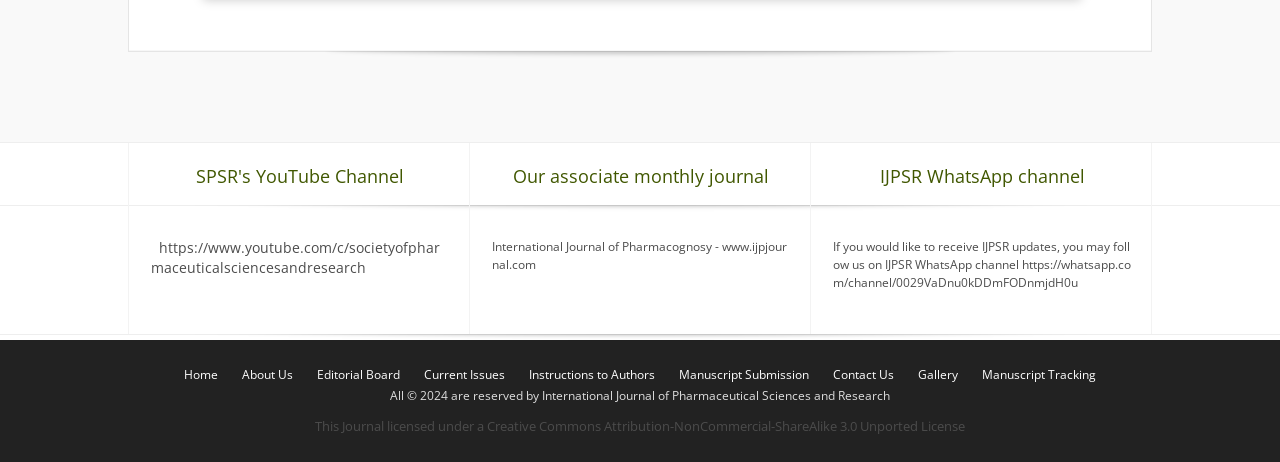Show the bounding box coordinates for the HTML element as described: "Instructions to Authors".

[0.405, 0.793, 0.52, 0.83]